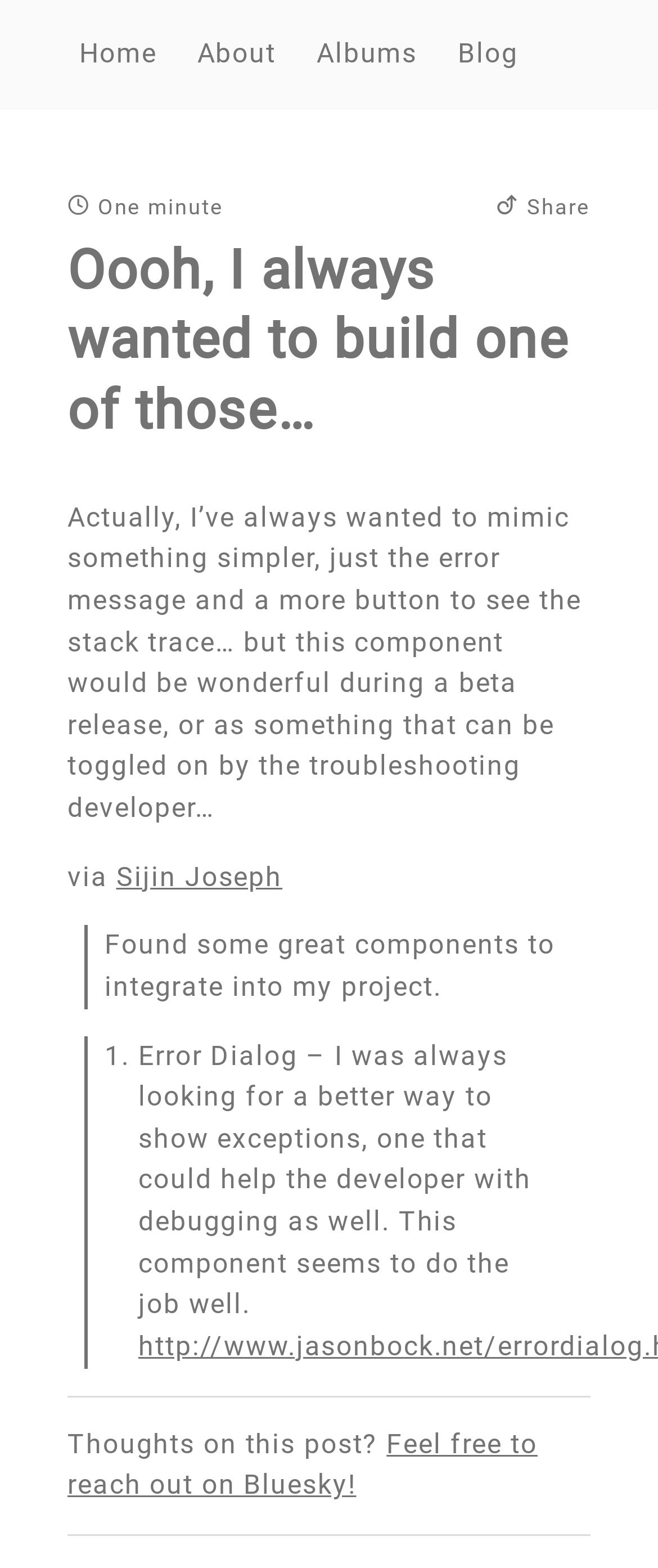Please specify the bounding box coordinates of the clickable region necessary for completing the following instruction: "Share the post". The coordinates must consist of four float numbers between 0 and 1, i.e., [left, top, right, bottom].

[0.755, 0.123, 0.897, 0.14]